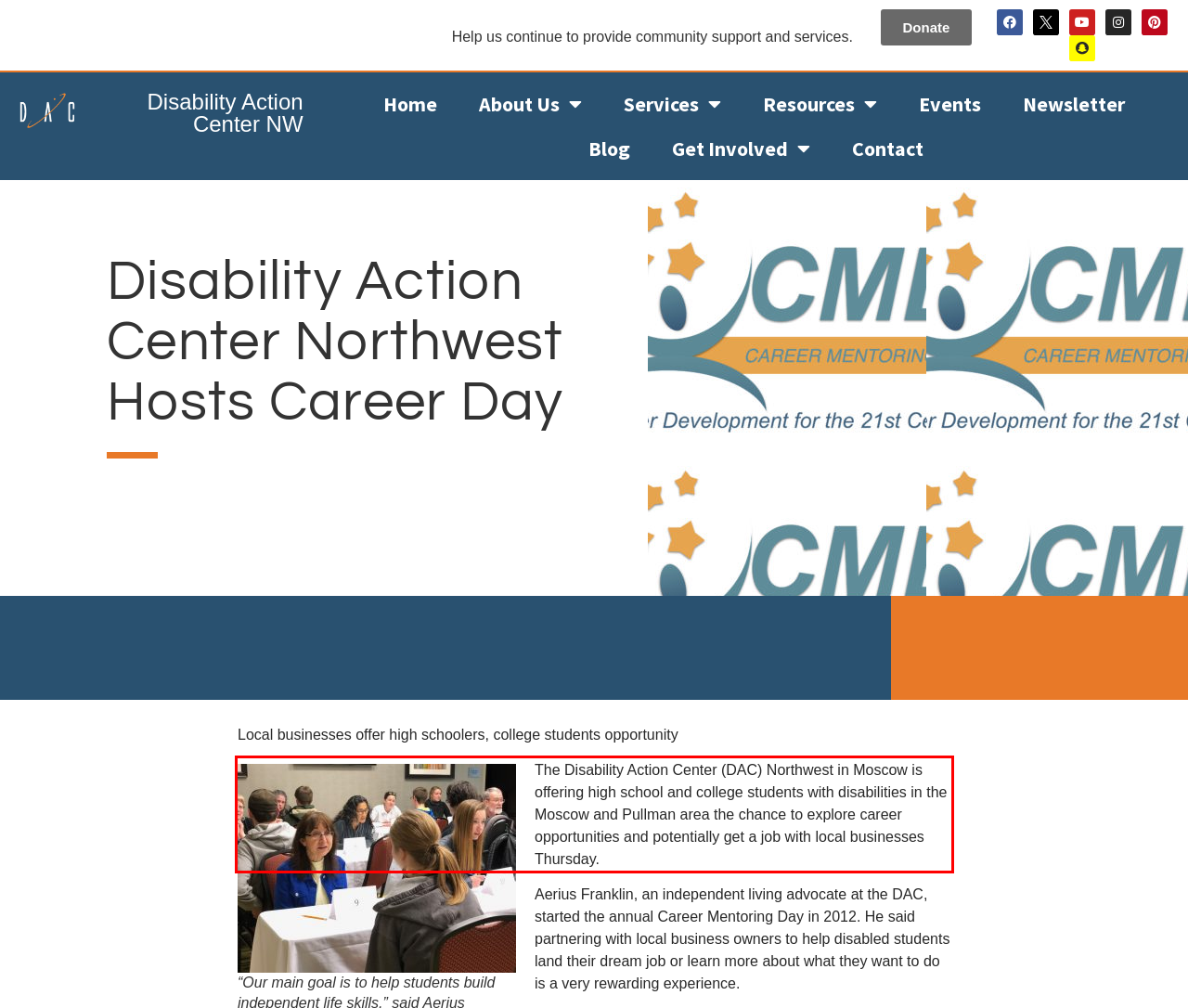Examine the webpage screenshot and use OCR to recognize and output the text within the red bounding box.

The Disability Action Center (DAC) Northwest in Moscow is offering high school and college students with disabilities in the Moscow and Pullman area the chance to explore career opportunities and potentially get a job with local businesses Thursday.